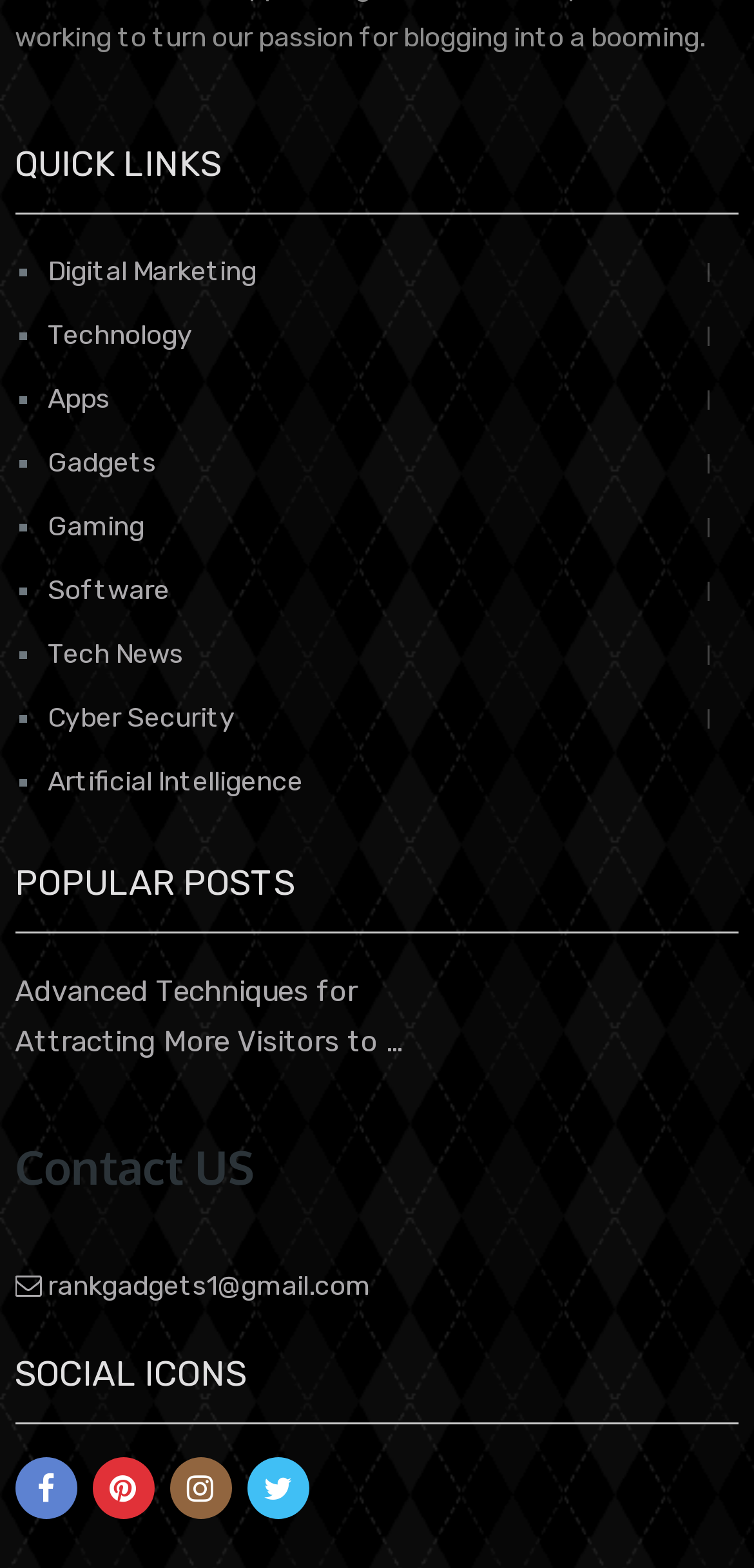Please provide the bounding box coordinates for the element that needs to be clicked to perform the instruction: "Explore Artificial Intelligence". The coordinates must consist of four float numbers between 0 and 1, formatted as [left, top, right, bottom].

[0.064, 0.488, 0.441, 0.509]